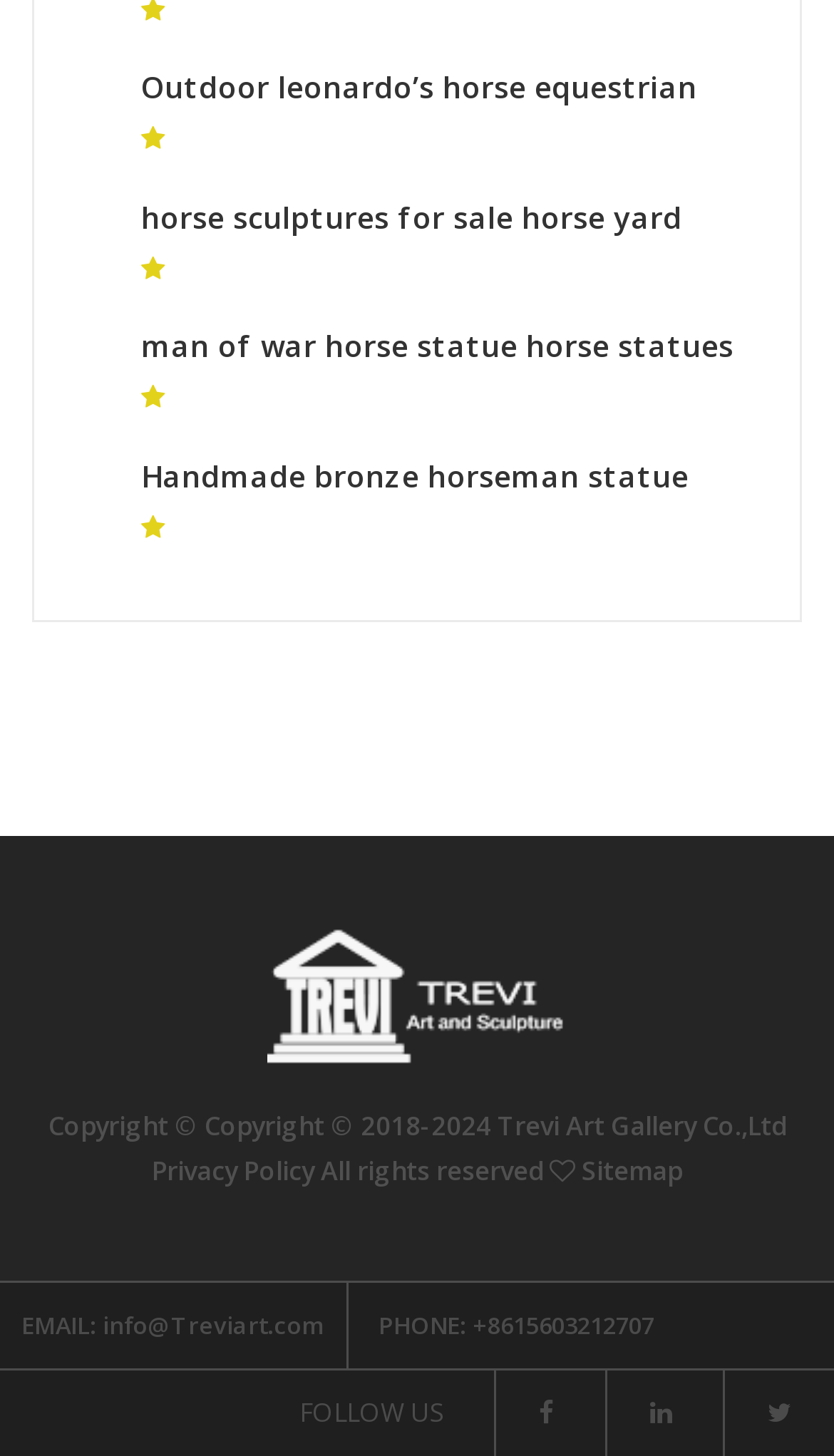Please identify the bounding box coordinates of the clickable region that I should interact with to perform the following instruction: "View horse sculptures for sale horse yard statue for sale". The coordinates should be expressed as four float numbers between 0 and 1, i.e., [left, top, right, bottom].

[0.169, 0.135, 0.818, 0.189]